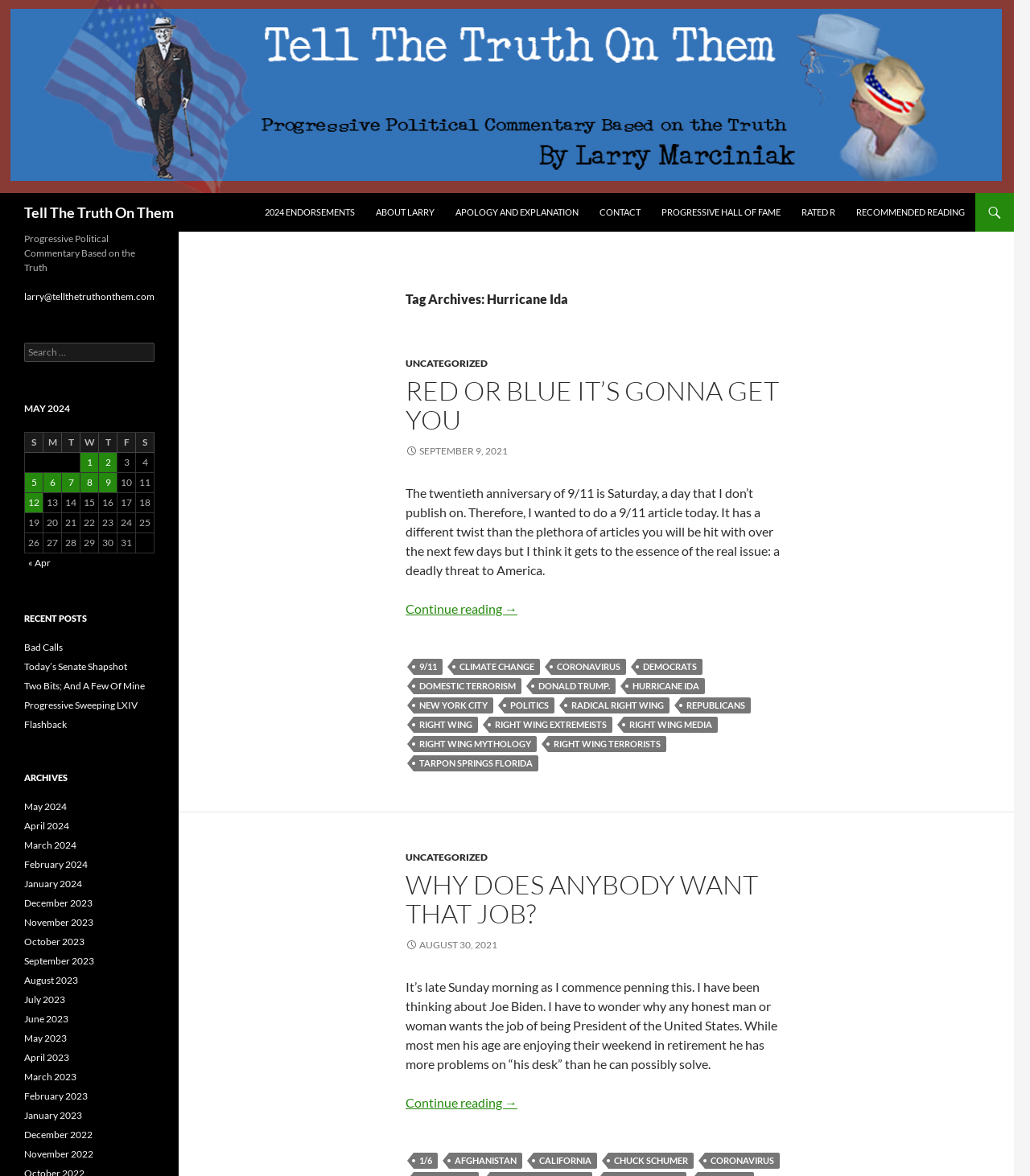Please identify the coordinates of the bounding box that should be clicked to fulfill this instruction: "Click on the '2024 ENDORSEMENTS' link".

[0.248, 0.164, 0.354, 0.197]